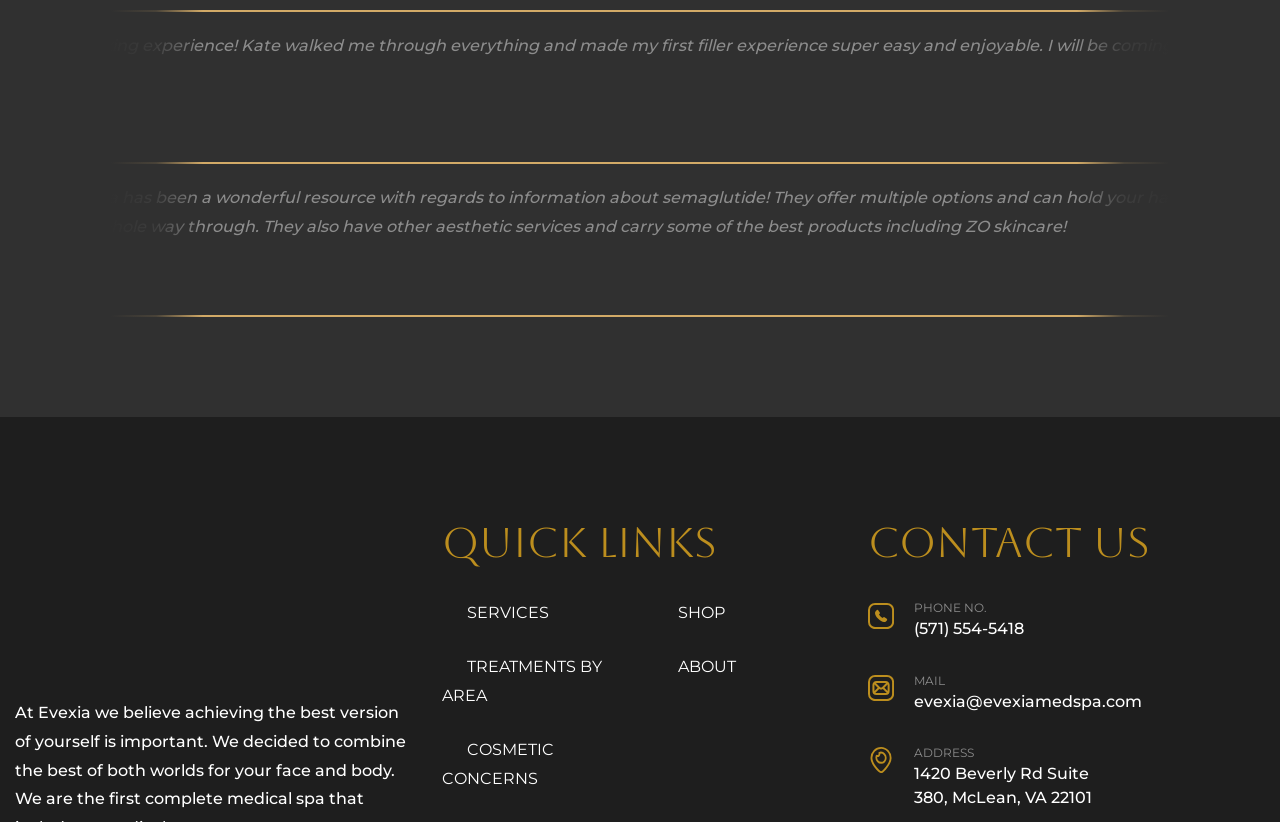Indicate the bounding box coordinates of the element that must be clicked to execute the instruction: "Click on the 'MAIL evexia@evexiamedspa.com' link". The coordinates should be given as four float numbers between 0 and 1, i.e., [left, top, right, bottom].

[0.678, 0.817, 0.988, 0.868]